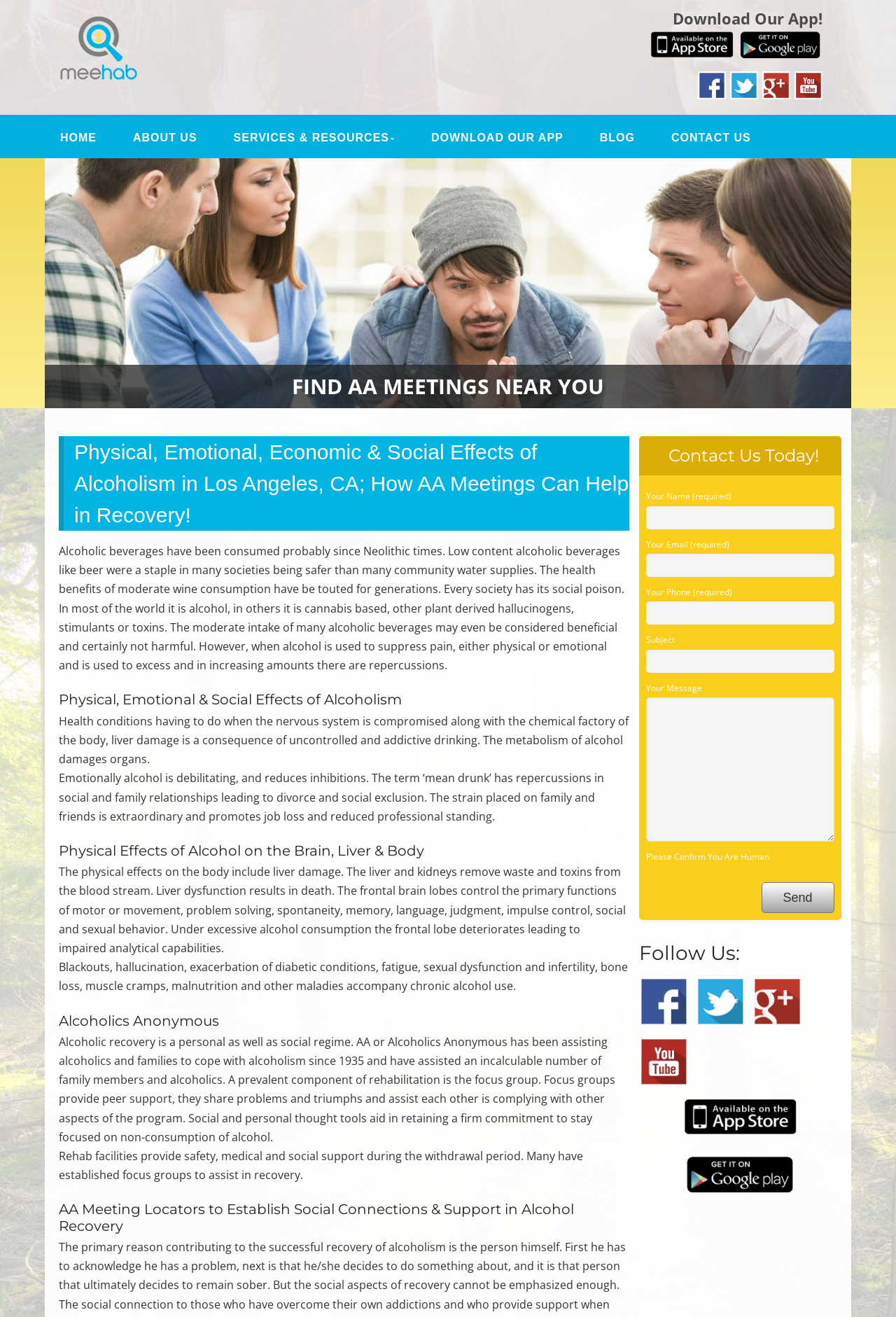Determine the bounding box coordinates of the section to be clicked to follow the instruction: "Contact Us Today by filling out the form". The coordinates should be given as four float numbers between 0 and 1, formatted as [left, top, right, bottom].

[0.714, 0.331, 0.939, 0.361]